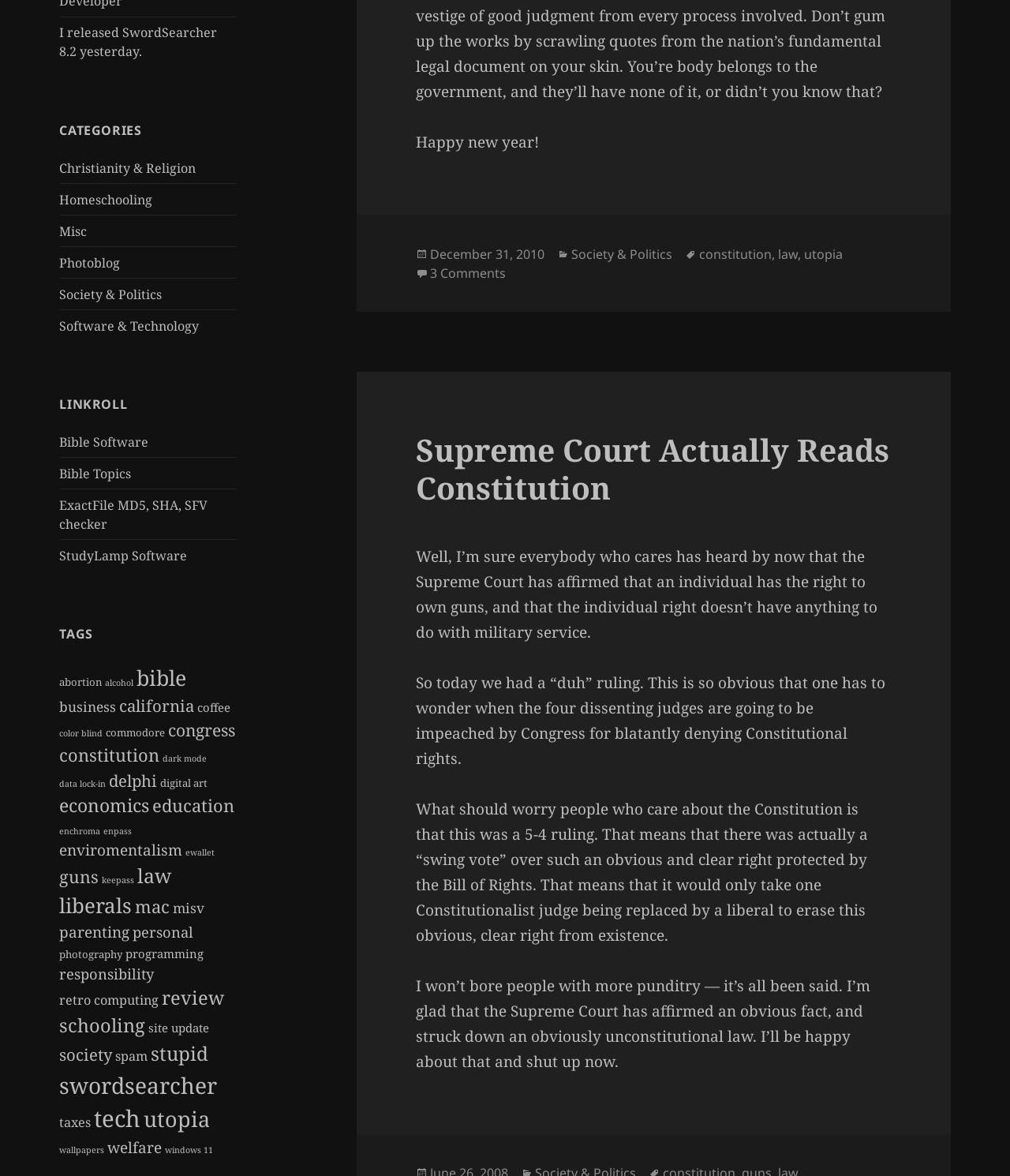What is the title of the first link in the 'CATEGORIES' section? Based on the screenshot, please respond with a single word or phrase.

Christianity & Religion